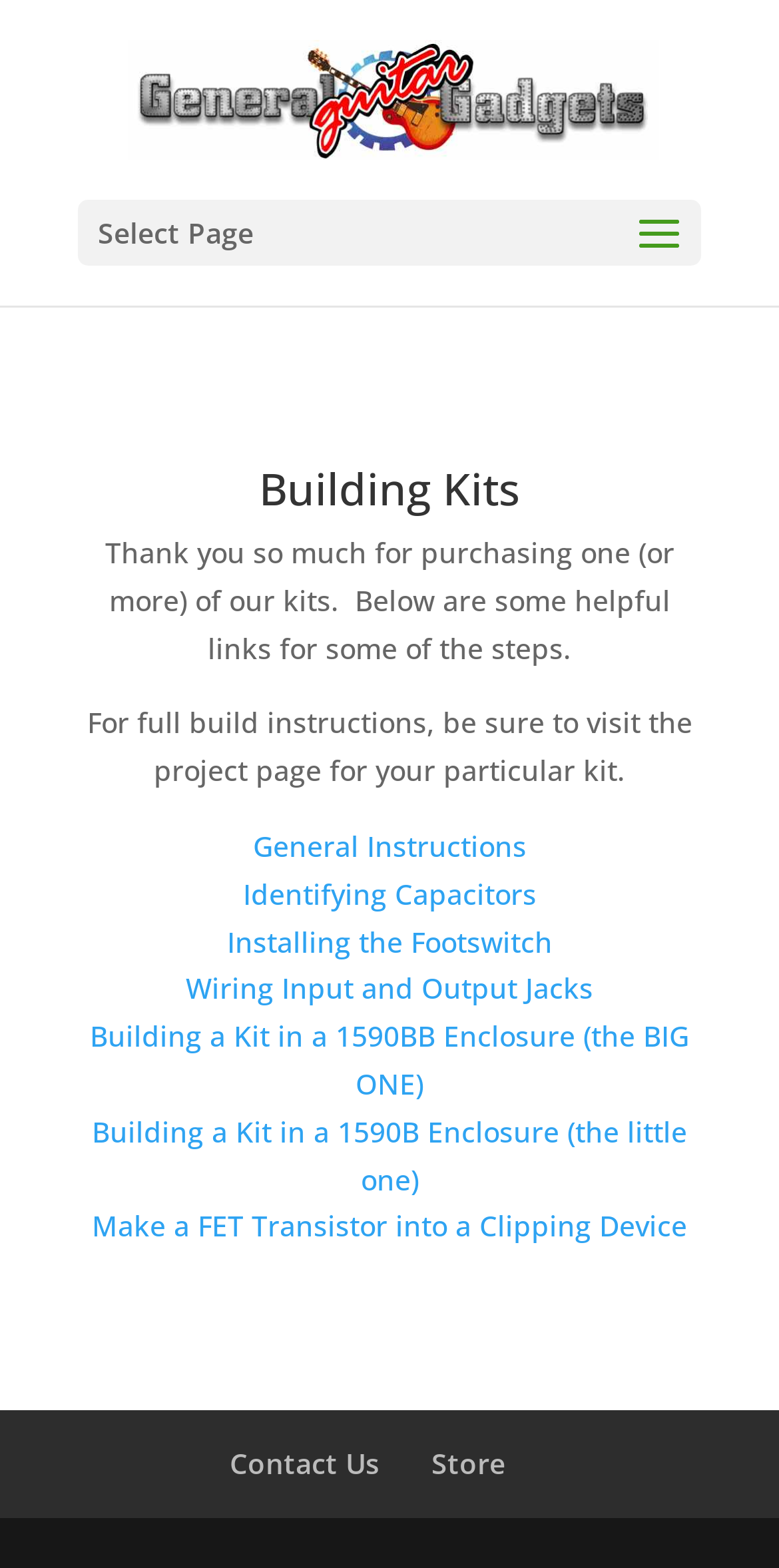Please identify the bounding box coordinates of the region to click in order to complete the task: "contact us". The coordinates must be four float numbers between 0 and 1, specified as [left, top, right, bottom].

[0.295, 0.921, 0.487, 0.945]